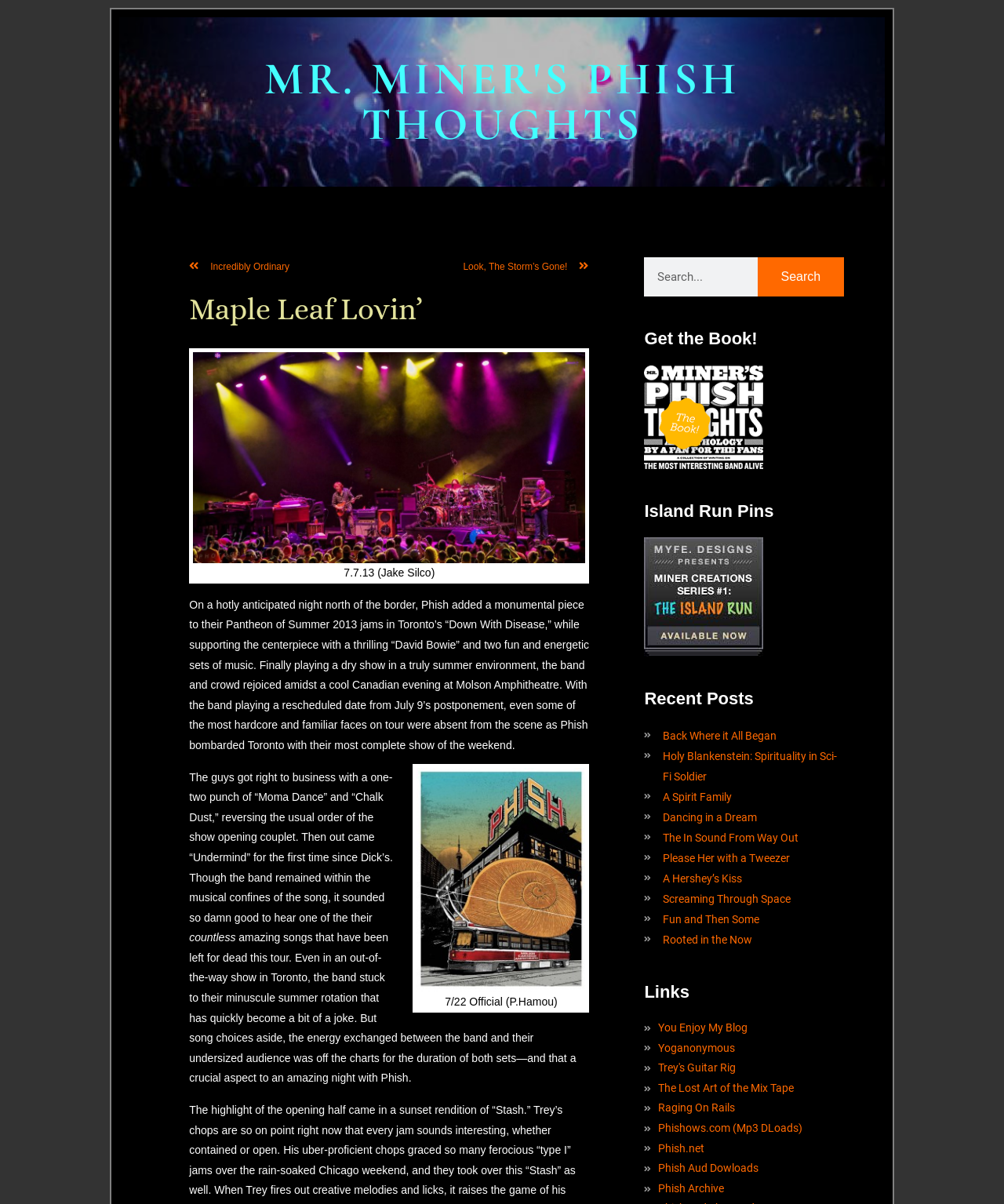Please indicate the bounding box coordinates for the clickable area to complete the following task: "Get the book". The coordinates should be specified as four float numbers between 0 and 1, i.e., [left, top, right, bottom].

[0.642, 0.272, 0.84, 0.29]